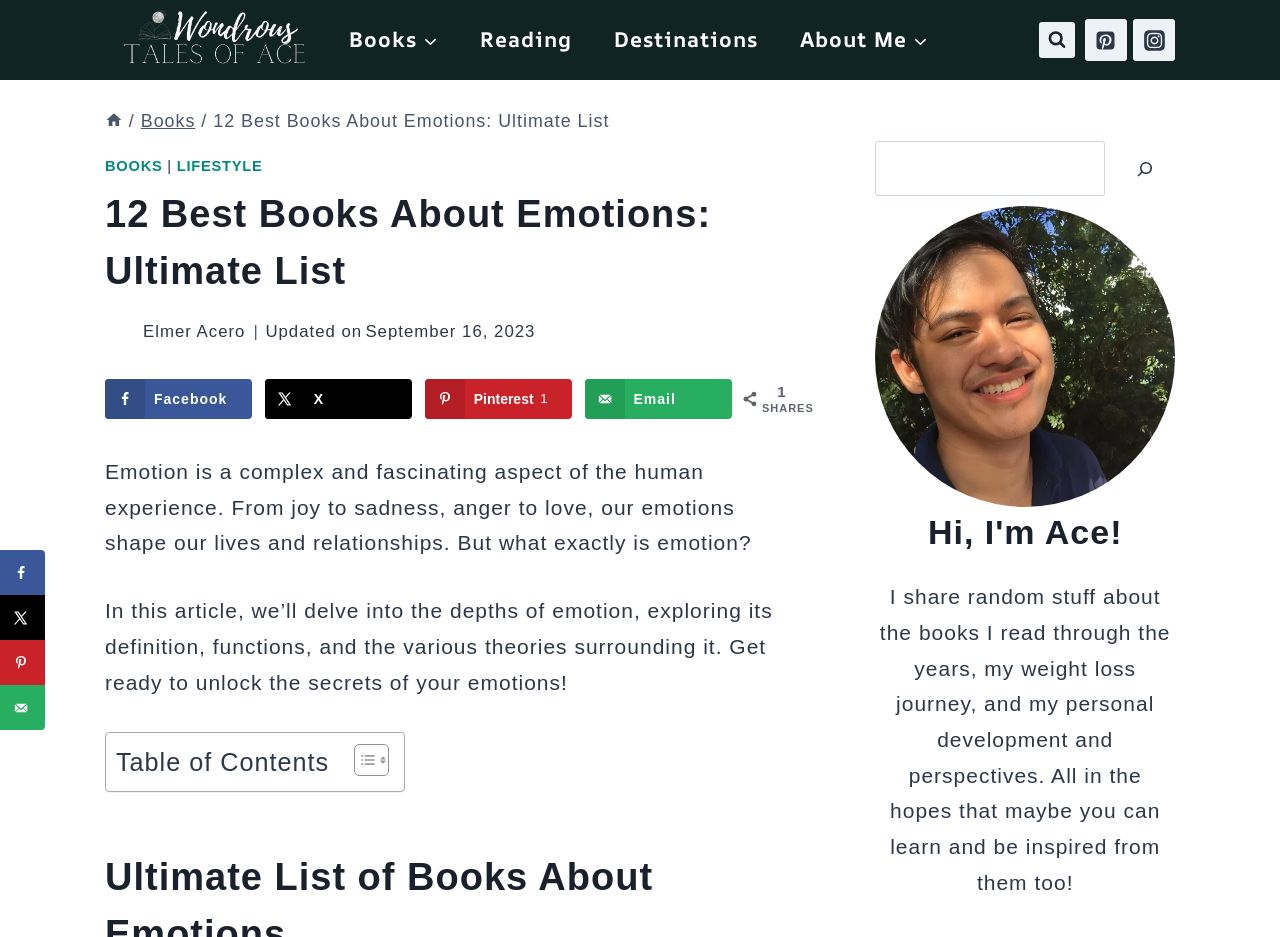Find the bounding box coordinates of the element to click in order to complete the given instruction: "Click on the 'About Me' link in the primary navigation."

[0.609, 0.024, 0.741, 0.062]